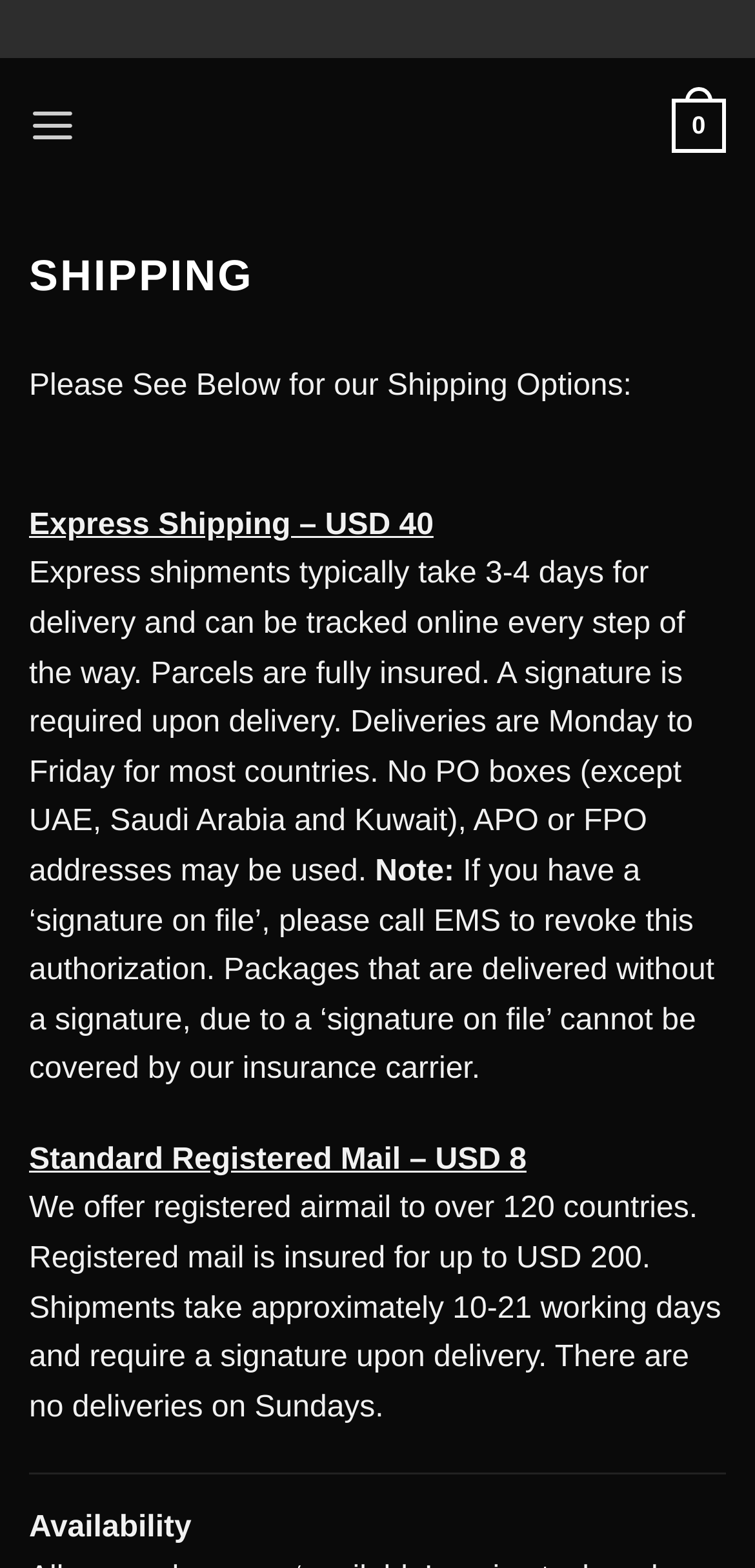Provide a one-word or short-phrase answer to the question:
How many days do standard registered mail shipments take?

10-21 working days